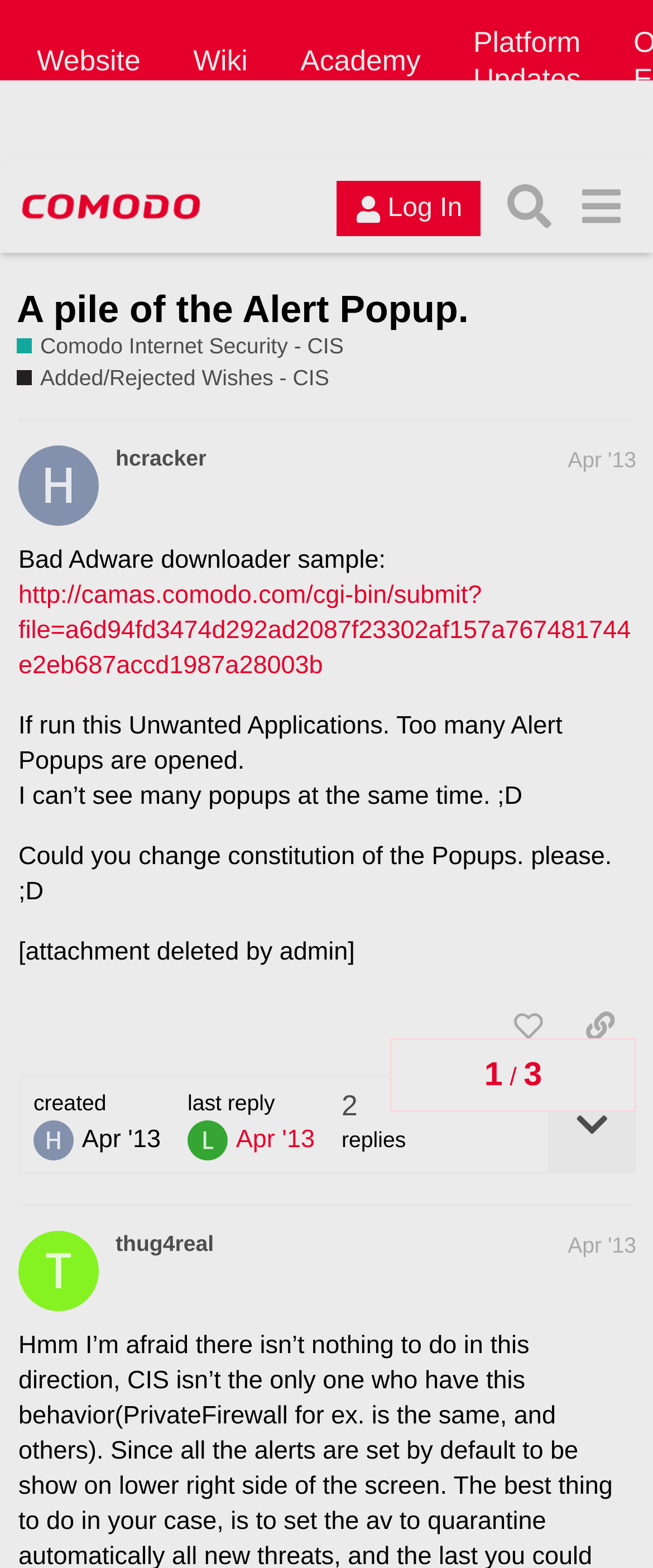How many replies are there in the topic?
Based on the content of the image, thoroughly explain and answer the question.

I looked at the topic details and found that there is only one reply from 'thug4real' on Apr 20, 2013 12:29 pm. Therefore, there is only 1 reply in the topic.